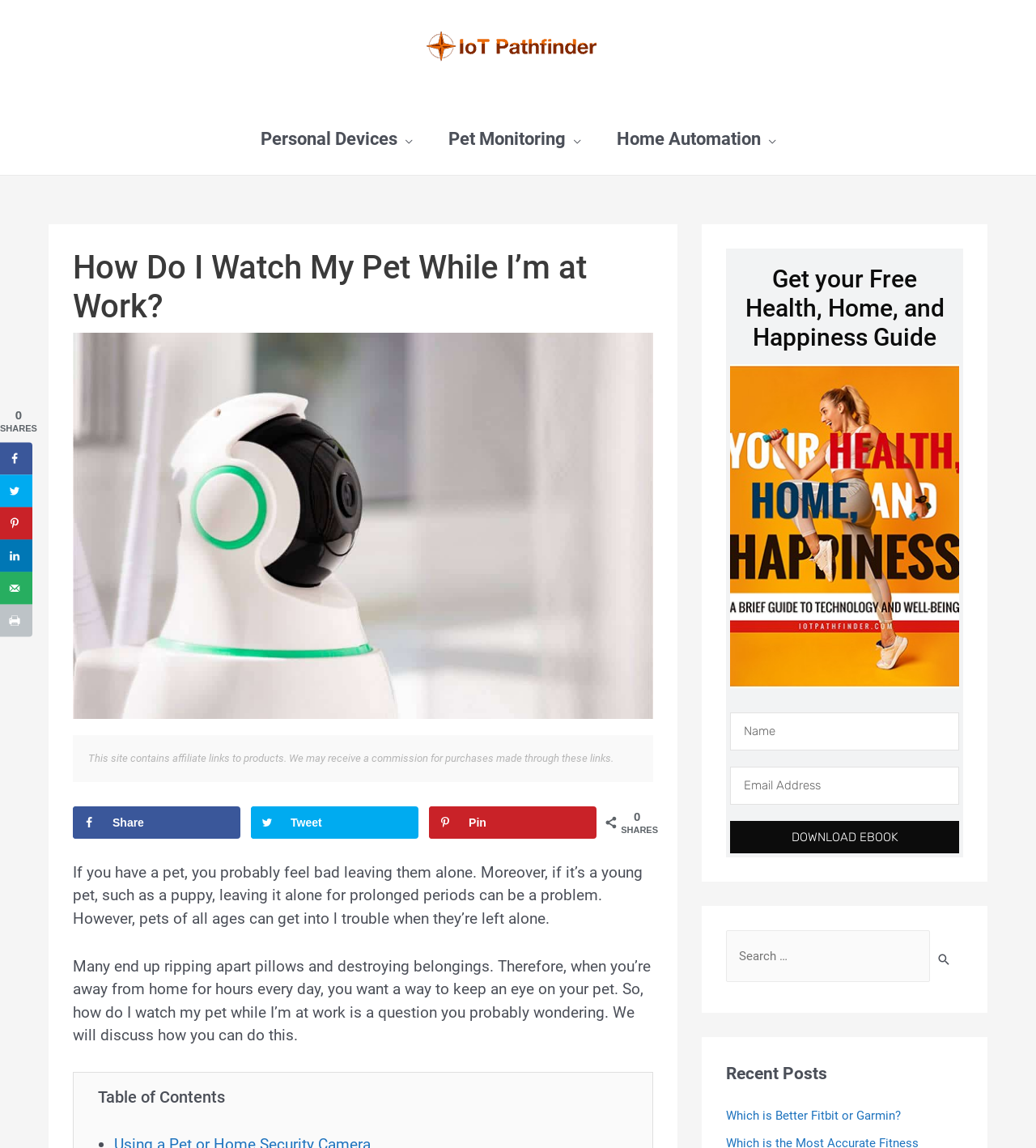Highlight the bounding box coordinates of the element that should be clicked to carry out the following instruction: "Download the 'Free Health, Home, and Happiness Guide' eBook". The coordinates must be given as four float numbers ranging from 0 to 1, i.e., [left, top, right, bottom].

[0.705, 0.715, 0.926, 0.743]